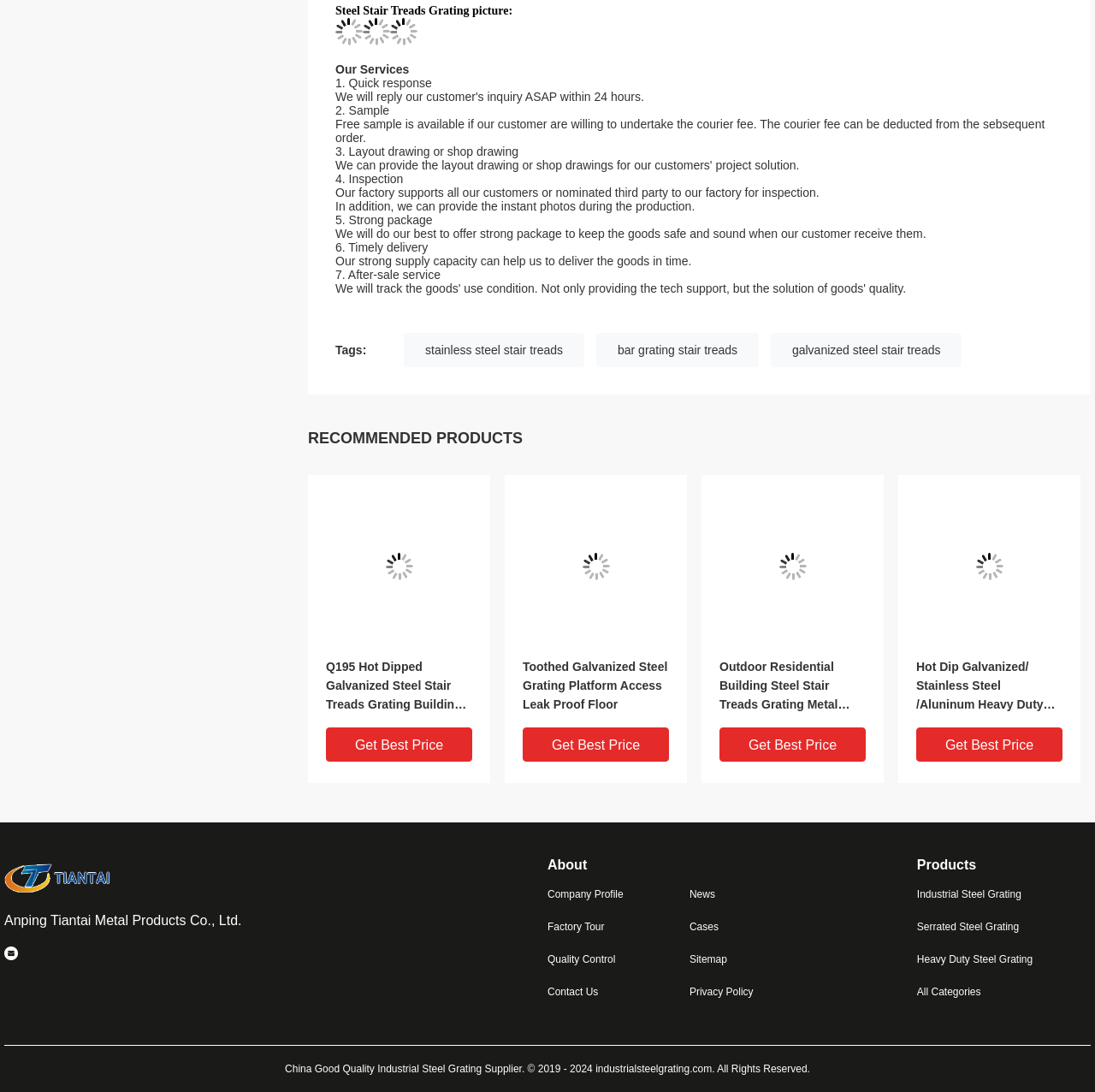Determine the bounding box for the UI element described here: "Get Best Price".

[0.298, 0.666, 0.431, 0.697]